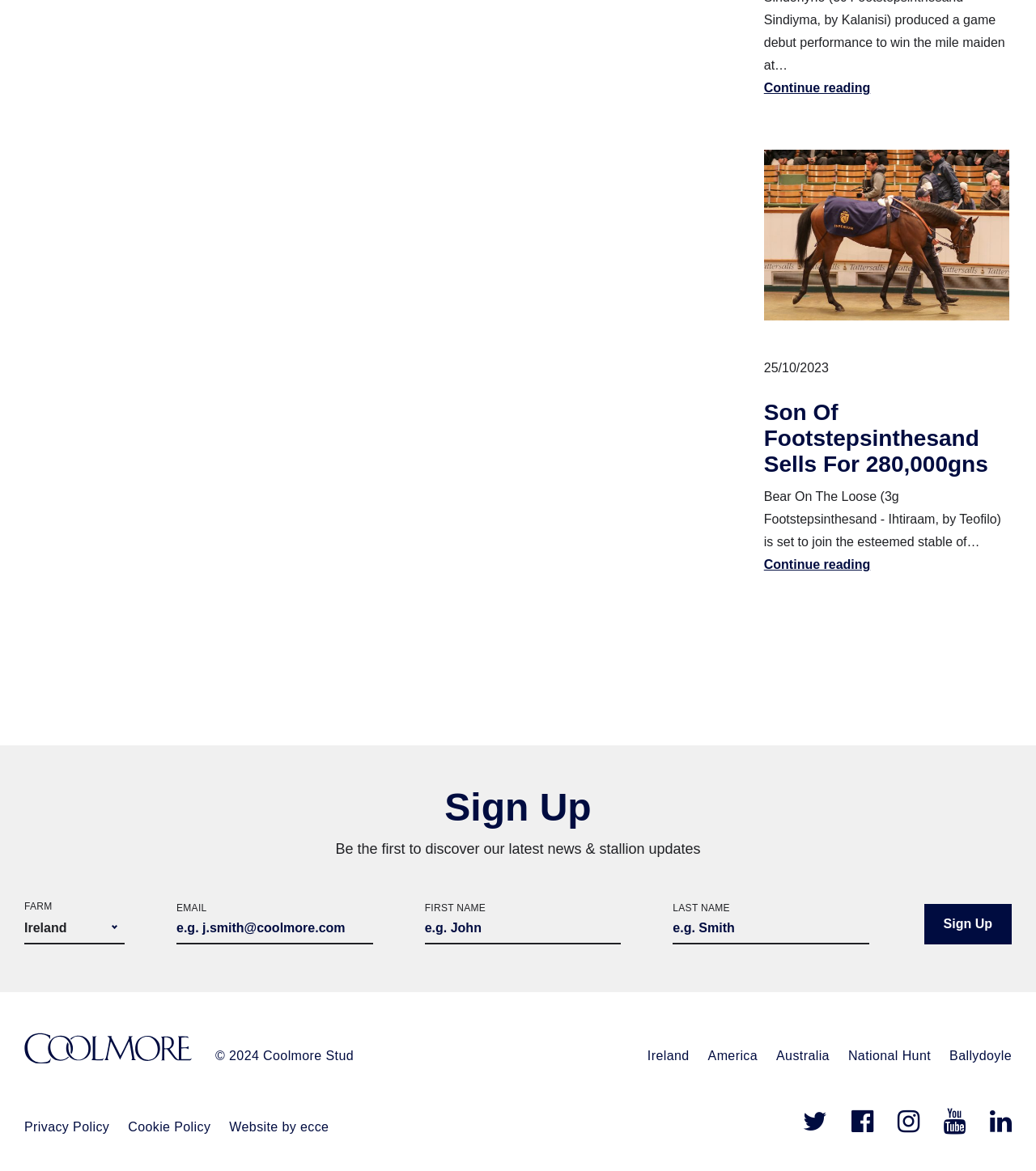Find the bounding box coordinates of the clickable area required to complete the following action: "Click the 'Sign Up' button".

[0.892, 0.772, 0.977, 0.806]